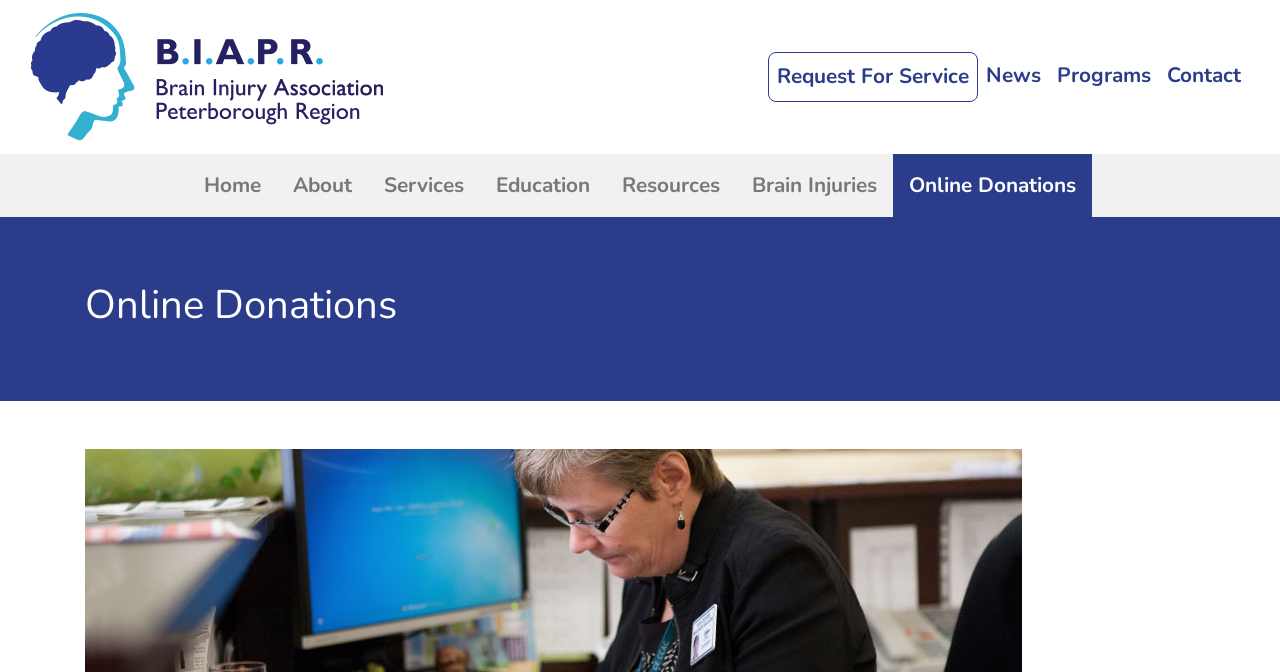What is the last link on the top navigation bar?
Based on the visual information, provide a detailed and comprehensive answer.

The last link on the top navigation bar is 'Contact', located at the top right corner of the webpage.